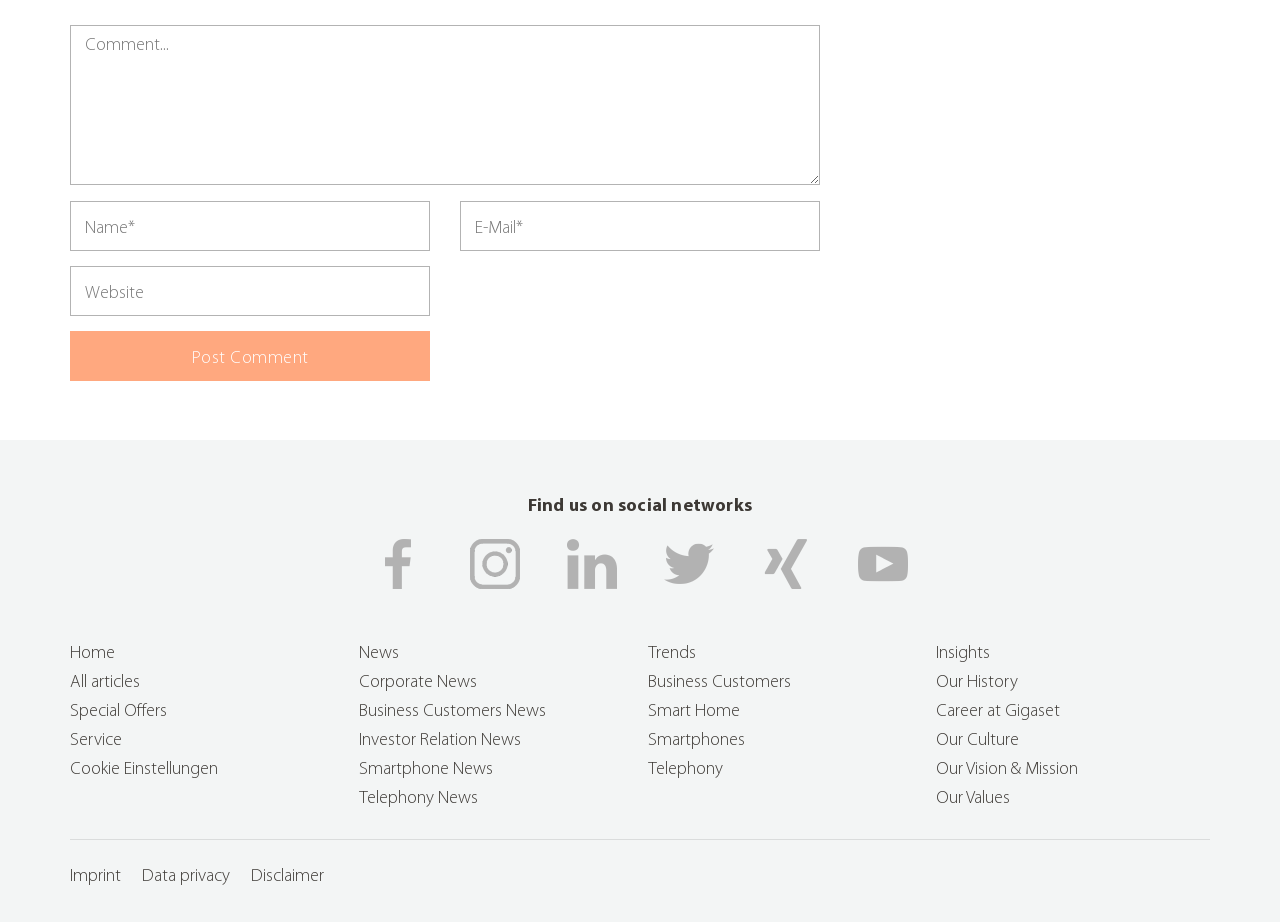Please identify the bounding box coordinates of the clickable region that I should interact with to perform the following instruction: "Enter email address". The coordinates should be expressed as four float numbers between 0 and 1, i.e., [left, top, right, bottom].

[0.359, 0.218, 0.641, 0.273]